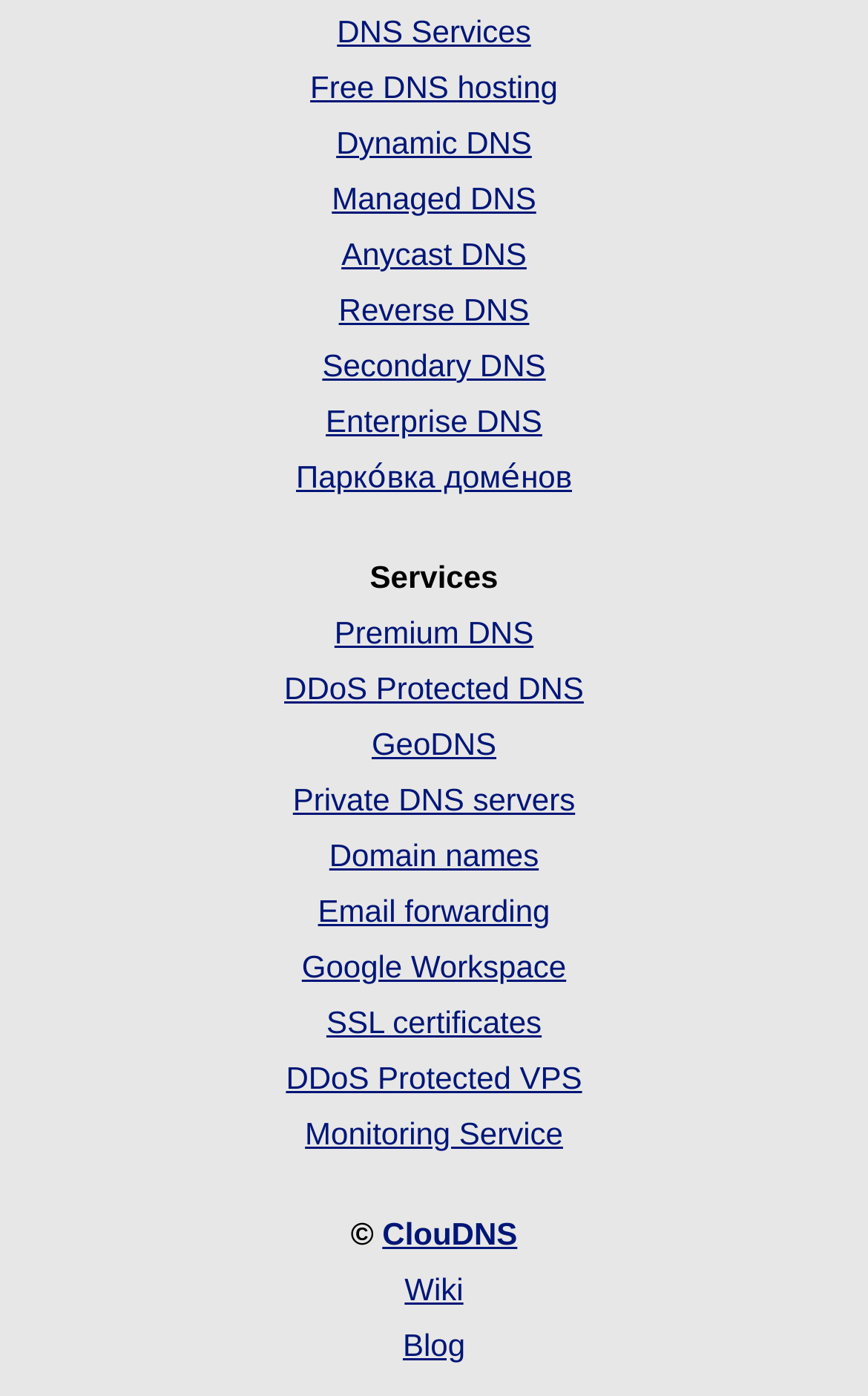Highlight the bounding box of the UI element that corresponds to this description: "Private DNS servers".

[0.337, 0.56, 0.663, 0.585]